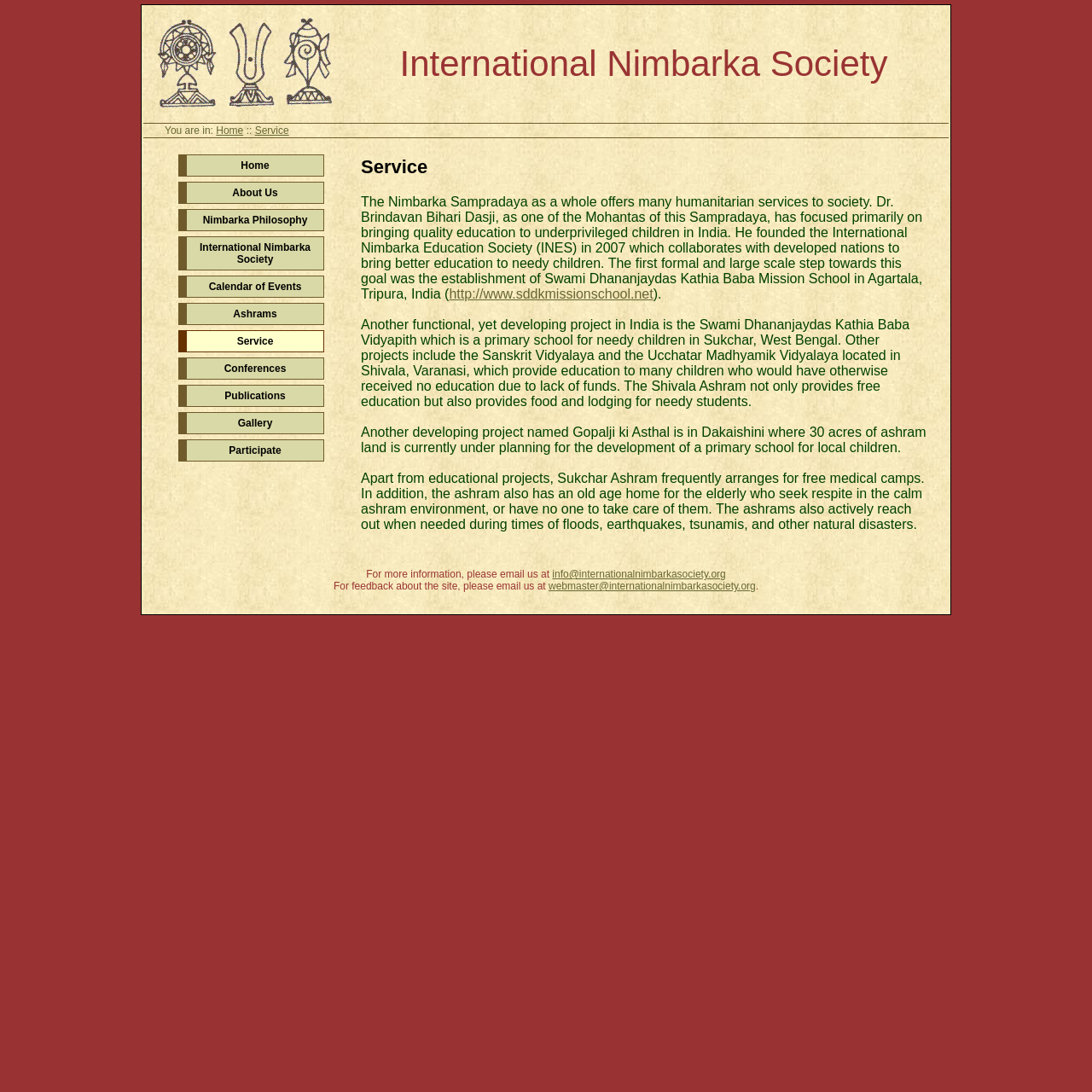Locate the bounding box coordinates of the item that should be clicked to fulfill the instruction: "View About Us".

None